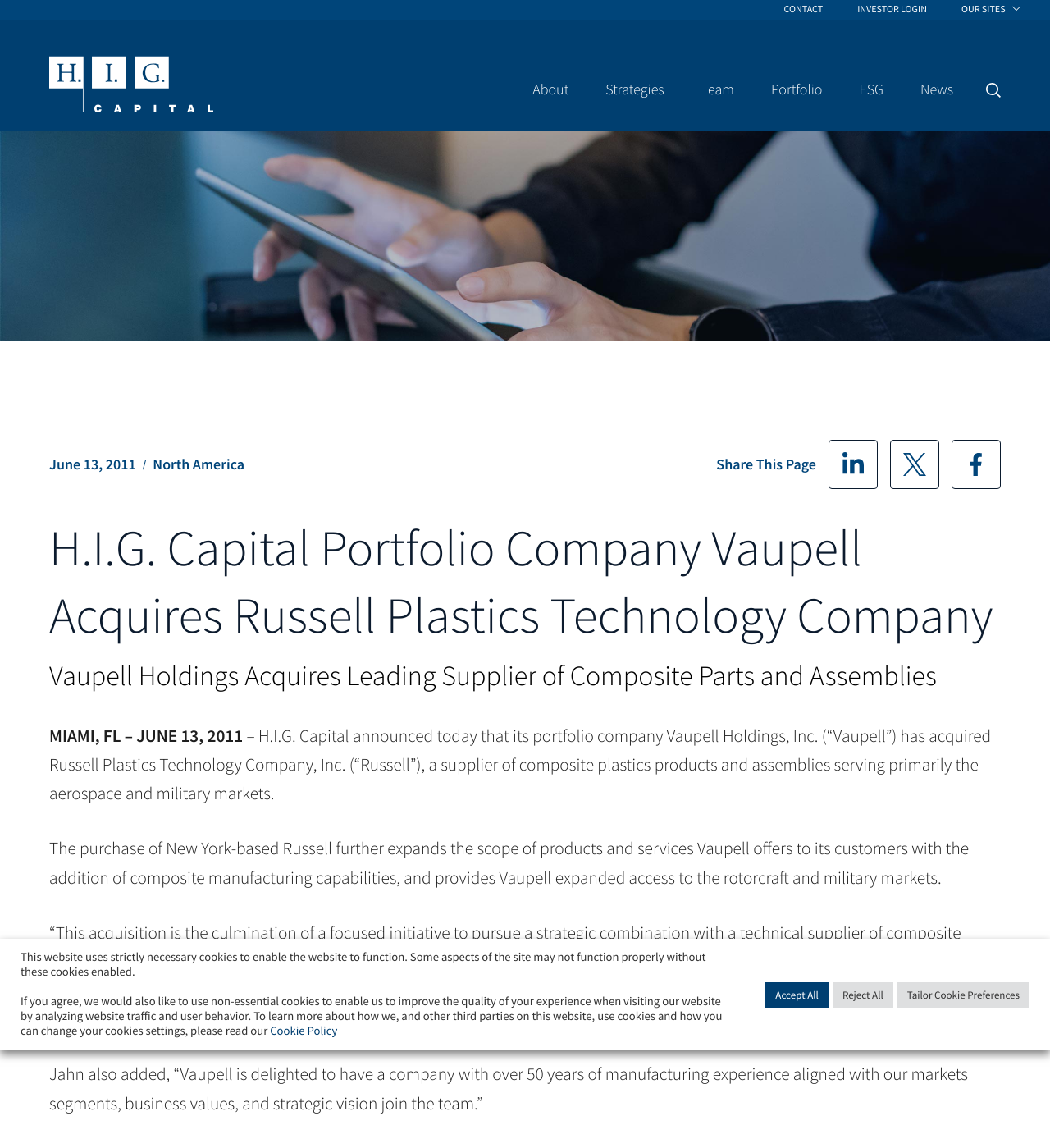Provide the bounding box coordinates, formatted as (top-left x, top-left y, bottom-right x, bottom-right y), with all values being floating point numbers between 0 and 1. Identify the bounding box of the UI element that matches the description: Facebook

[0.906, 0.383, 0.953, 0.426]